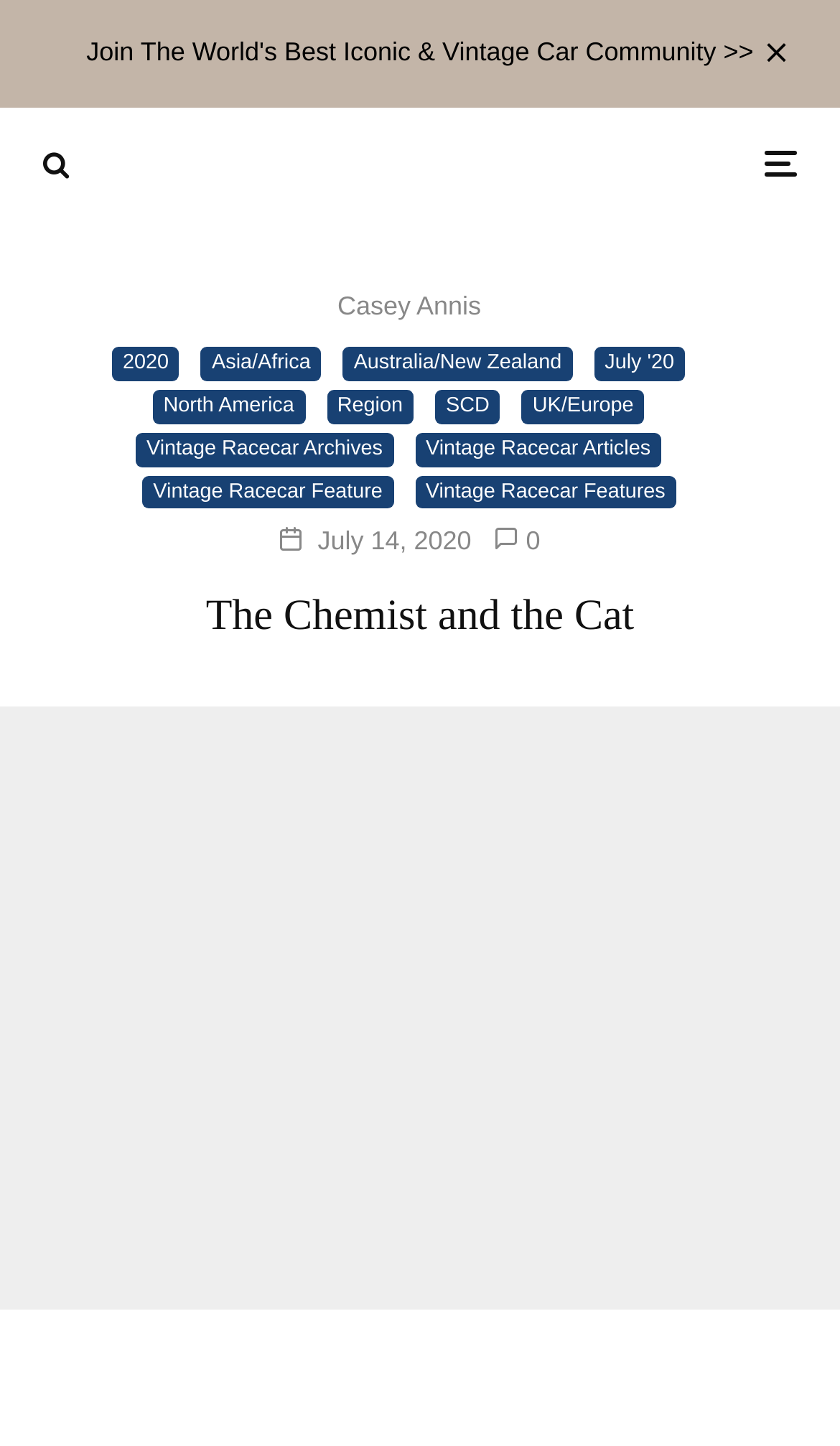Using a single word or phrase, answer the following question: 
What is the date of the article?

July 14, 2020